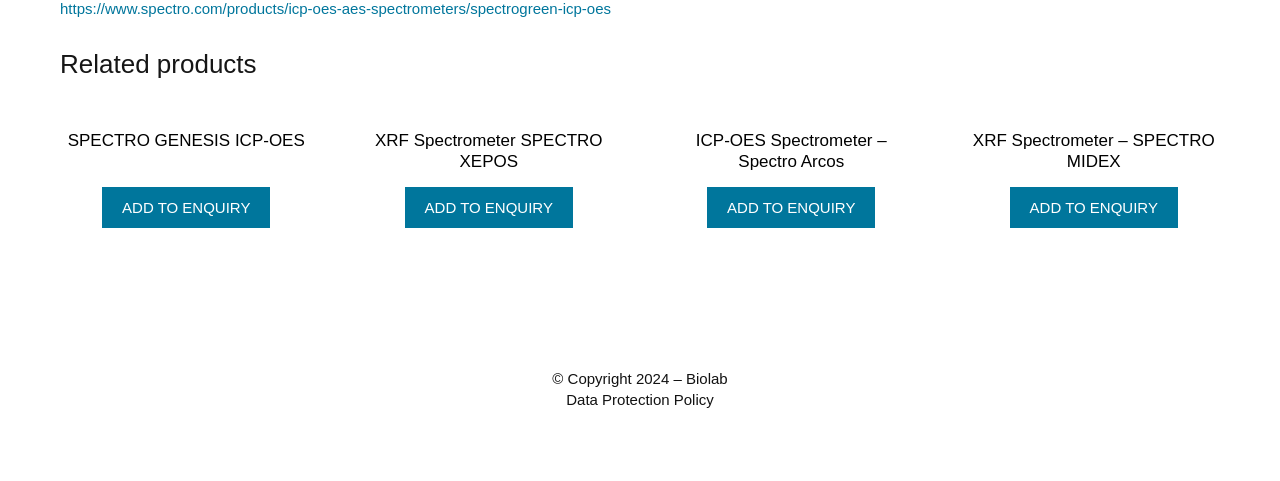Using the format (top-left x, top-left y, bottom-right x, bottom-right y), provide the bounding box coordinates for the described UI element. All values should be floating point numbers between 0 and 1: https://www.spectro.com/products/icp-oes-aes-spectrometers/spectrogreen-icp-oes

[0.047, 0.001, 0.477, 0.036]